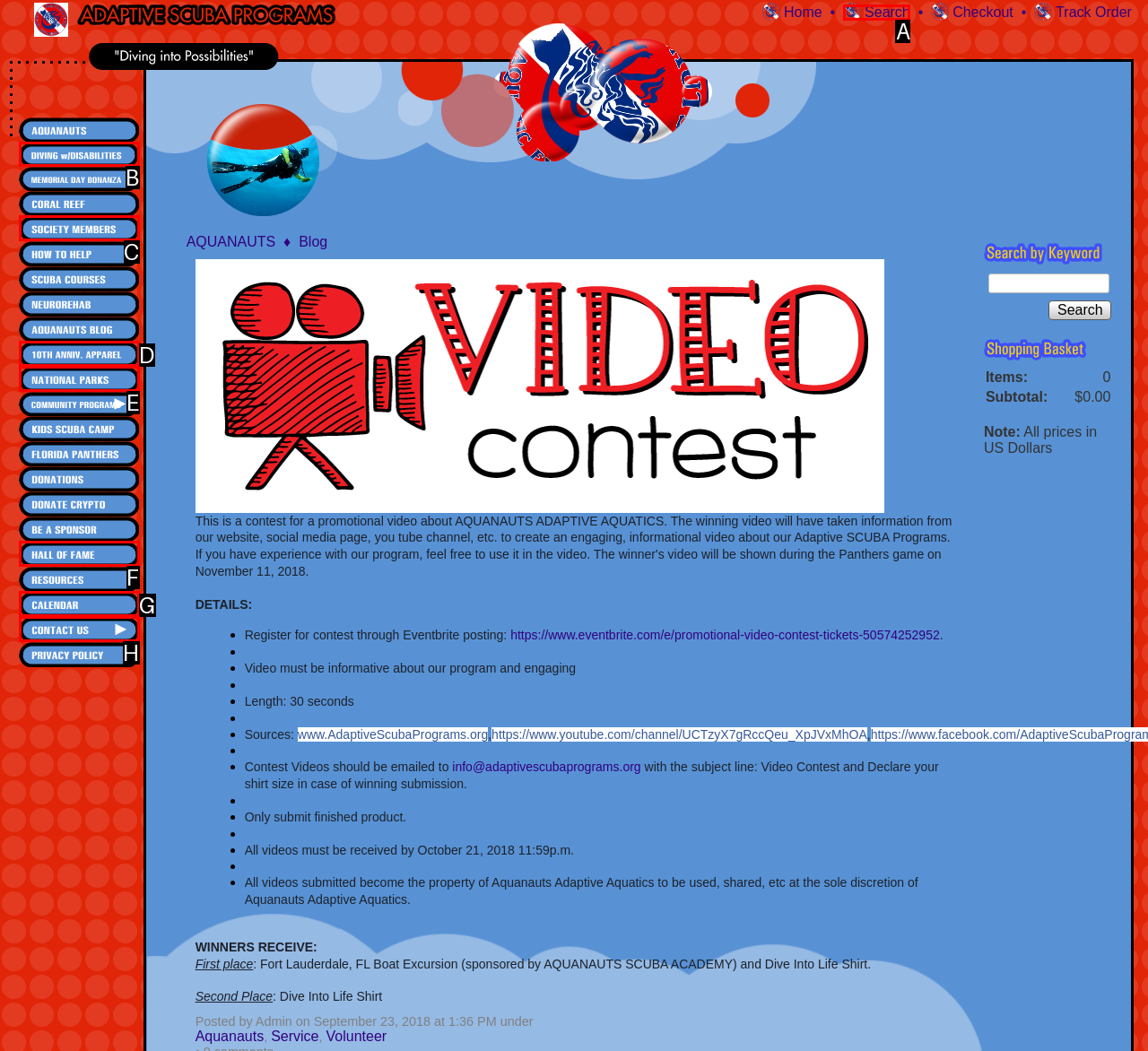Select the letter from the given choices that aligns best with the description: alt="CALENDAR". Reply with the specific letter only.

G